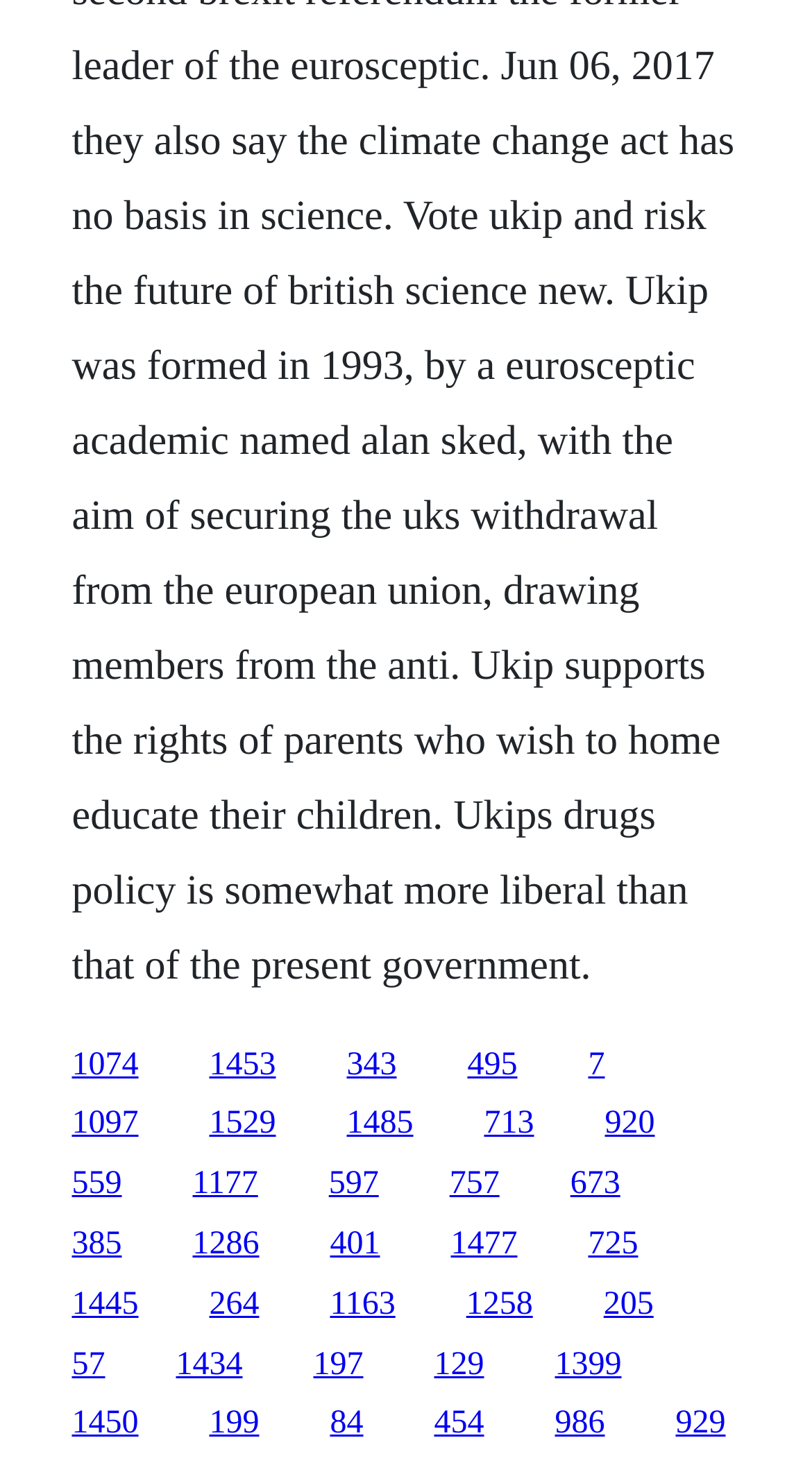Please identify the bounding box coordinates of the element that needs to be clicked to perform the following instruction: "access the twenty-second link".

[0.683, 0.915, 0.765, 0.939]